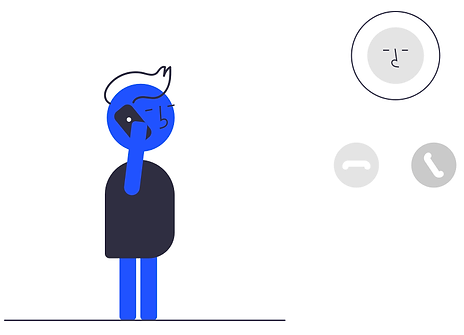Please reply with a single word or brief phrase to the question: 
What is the color scheme of the character?

Shades of blue